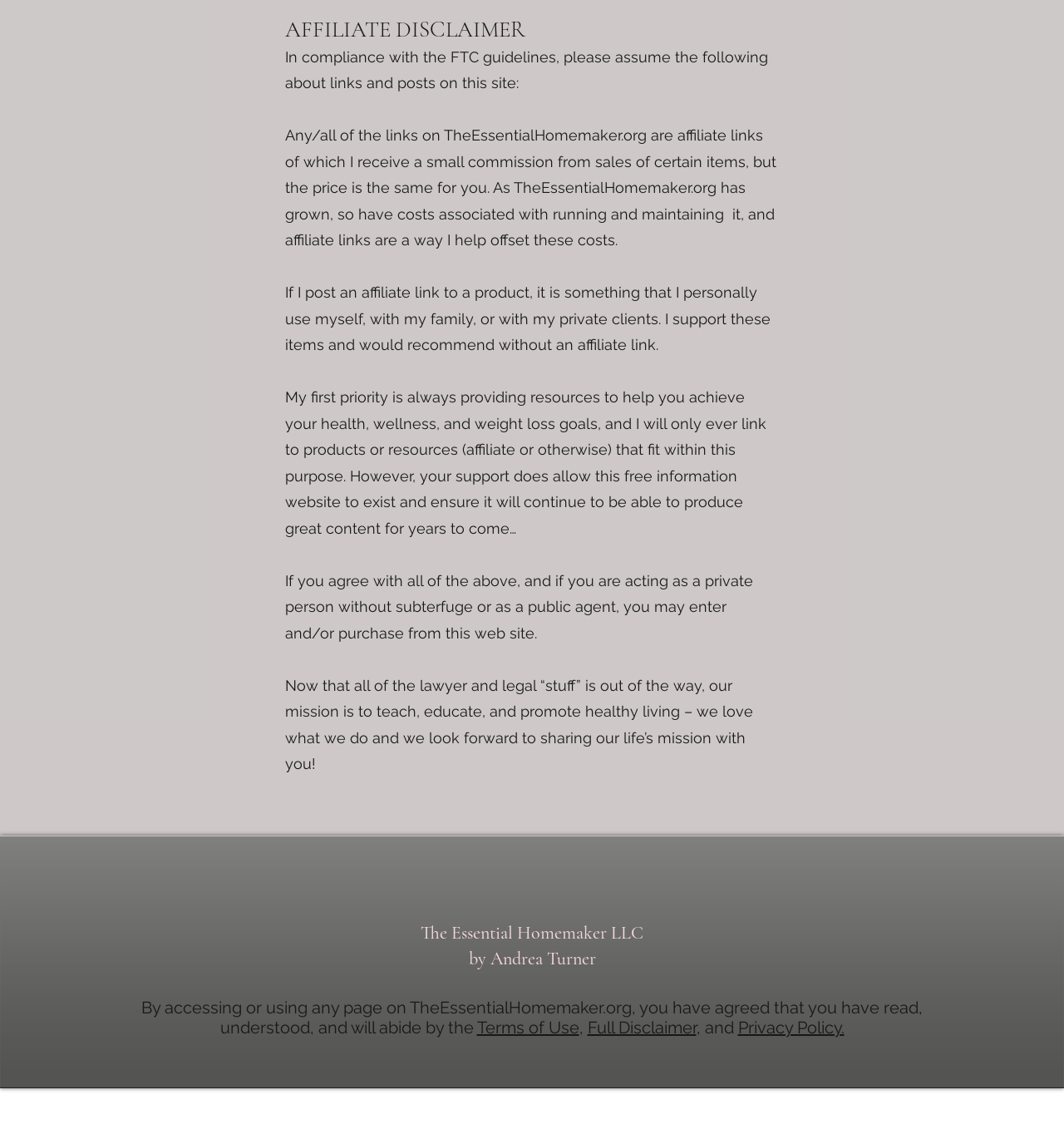What is the copyright year of the website?
Answer the question with a single word or phrase derived from the image.

2018